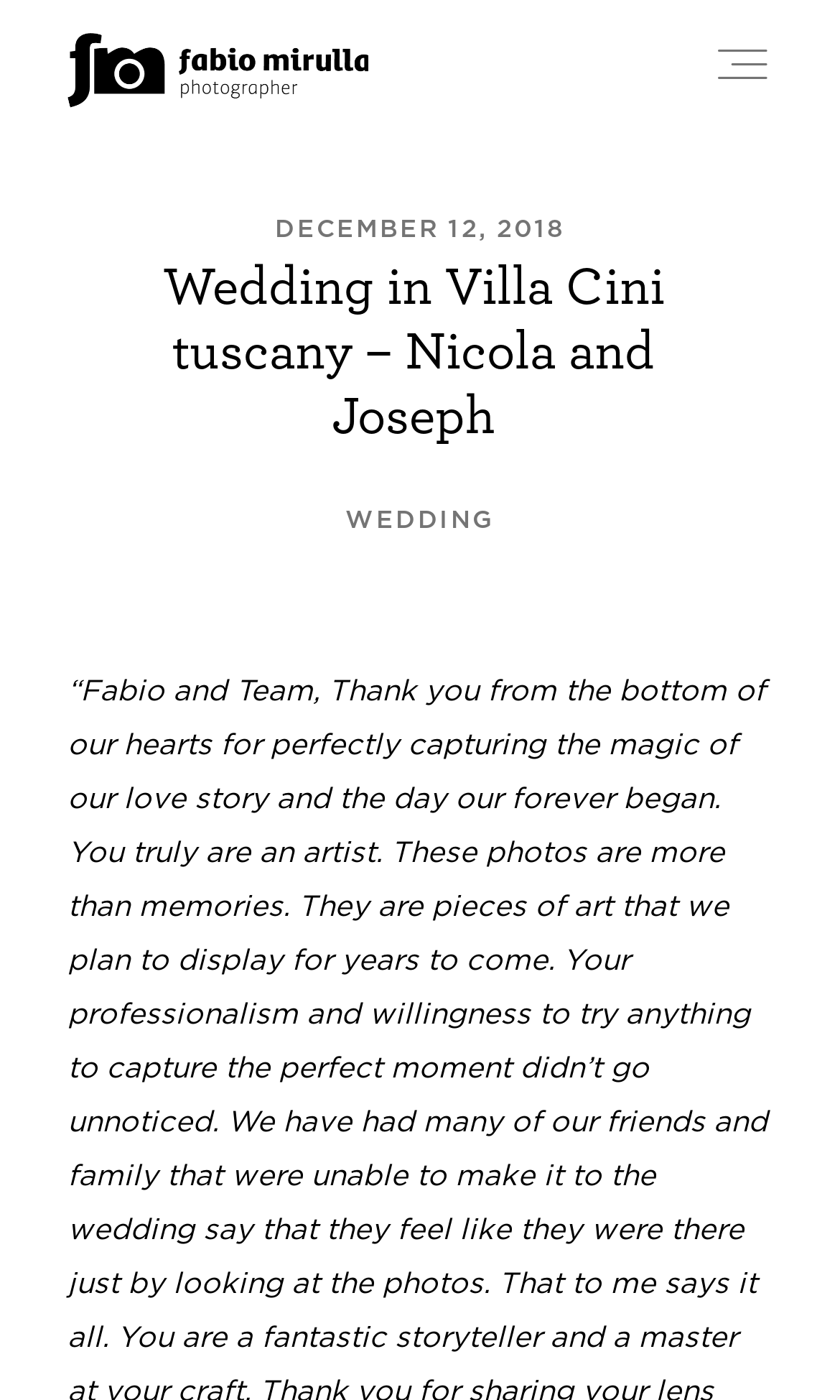Please provide the bounding box coordinates for the element that needs to be clicked to perform the following instruction: "go to the 'GALLERIES' page". The coordinates should be given as four float numbers between 0 and 1, i.e., [left, top, right, bottom].

[0.405, 0.471, 0.595, 0.491]